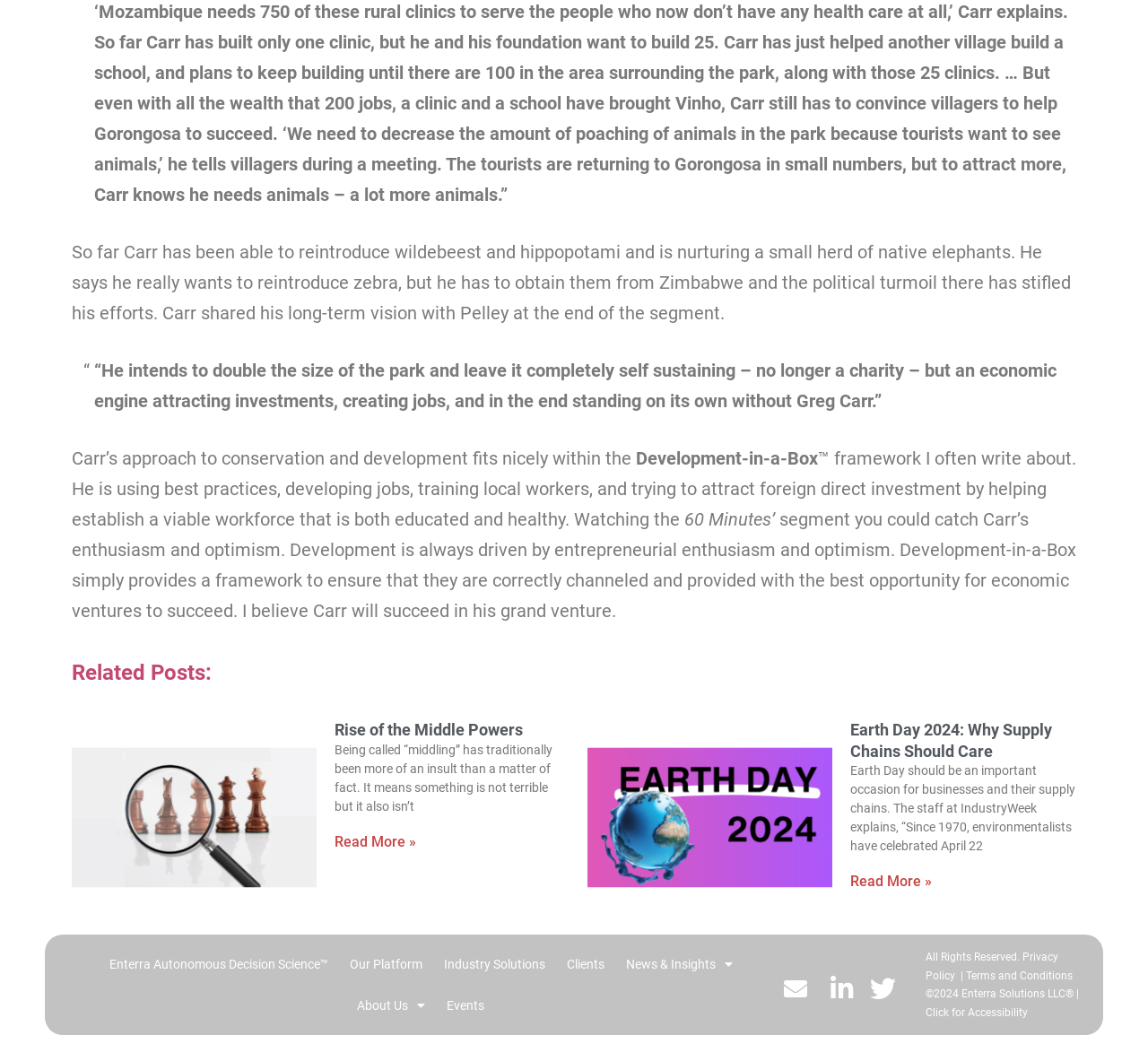What is the name of the conservationist mentioned in the article?
By examining the image, provide a one-word or phrase answer.

Greg Carr